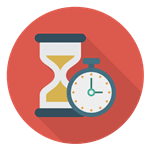What is the purpose of the vibrant circular background?
Please give a detailed and thorough answer to the question, covering all relevant points.

The vibrant circular background is used to enhance the imagery of the graphic, making it more visually appealing and effective in conveying themes of efficiency and timely assistance, particularly in the context of seeking help for thesis projects.